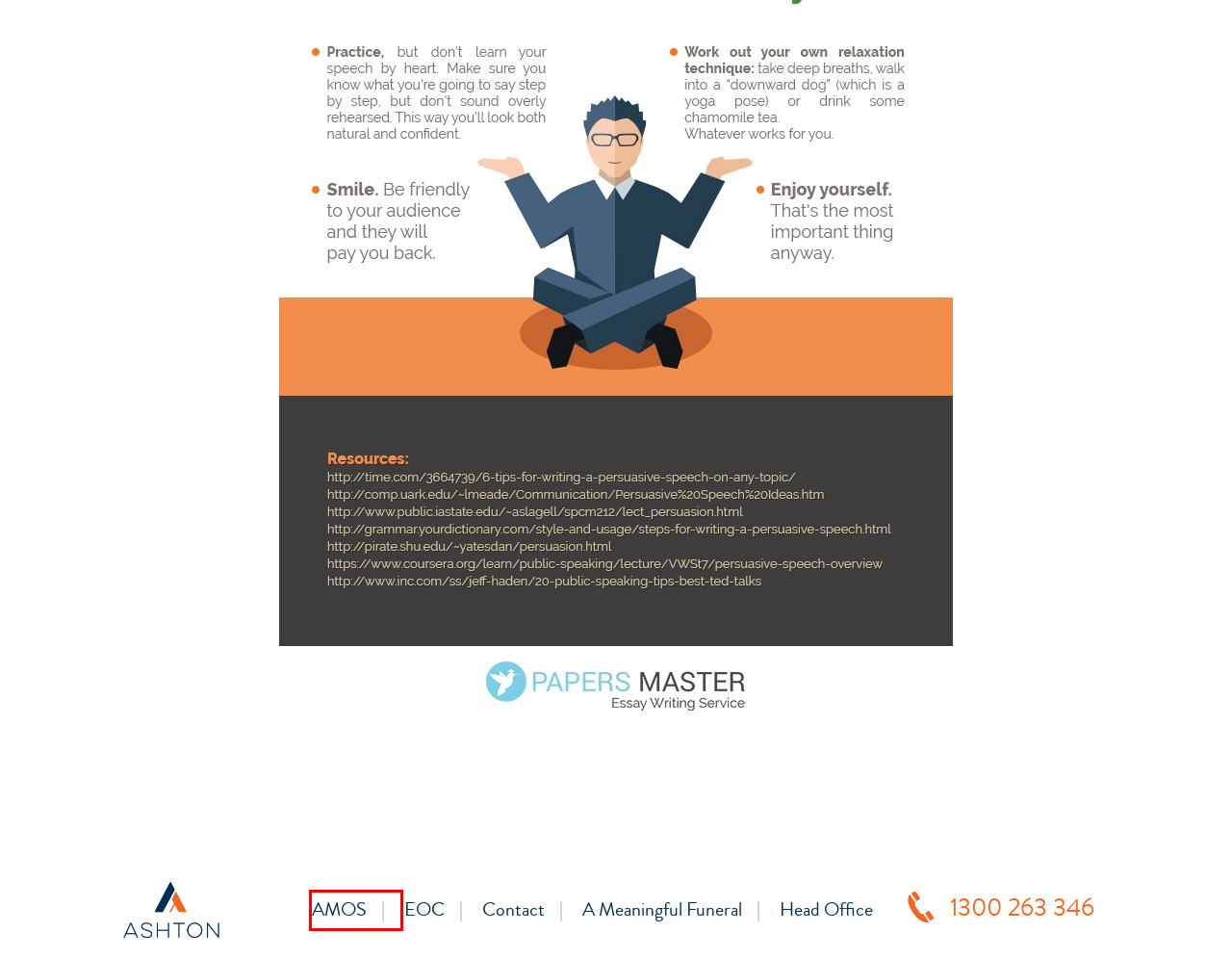Examine the webpage screenshot and identify the UI element enclosed in the red bounding box. Pick the webpage description that most accurately matches the new webpage after clicking the selected element. Here are the candidates:
A. A Meaningful Funeral
B. Ashton Manufacturing Online Services - Online Ordering
C. Media | Ashton Manufacturing
D. Contact | Ashton Manufacturing
E. Essence of Ceremony | Ashton Manufacturing
F. Join Us | Ashton Manufacturing
G. Design Your Own Coffin | Personalised Custom Coffins
H. Ashton Manufacturing | Ashton Manufacturing

B